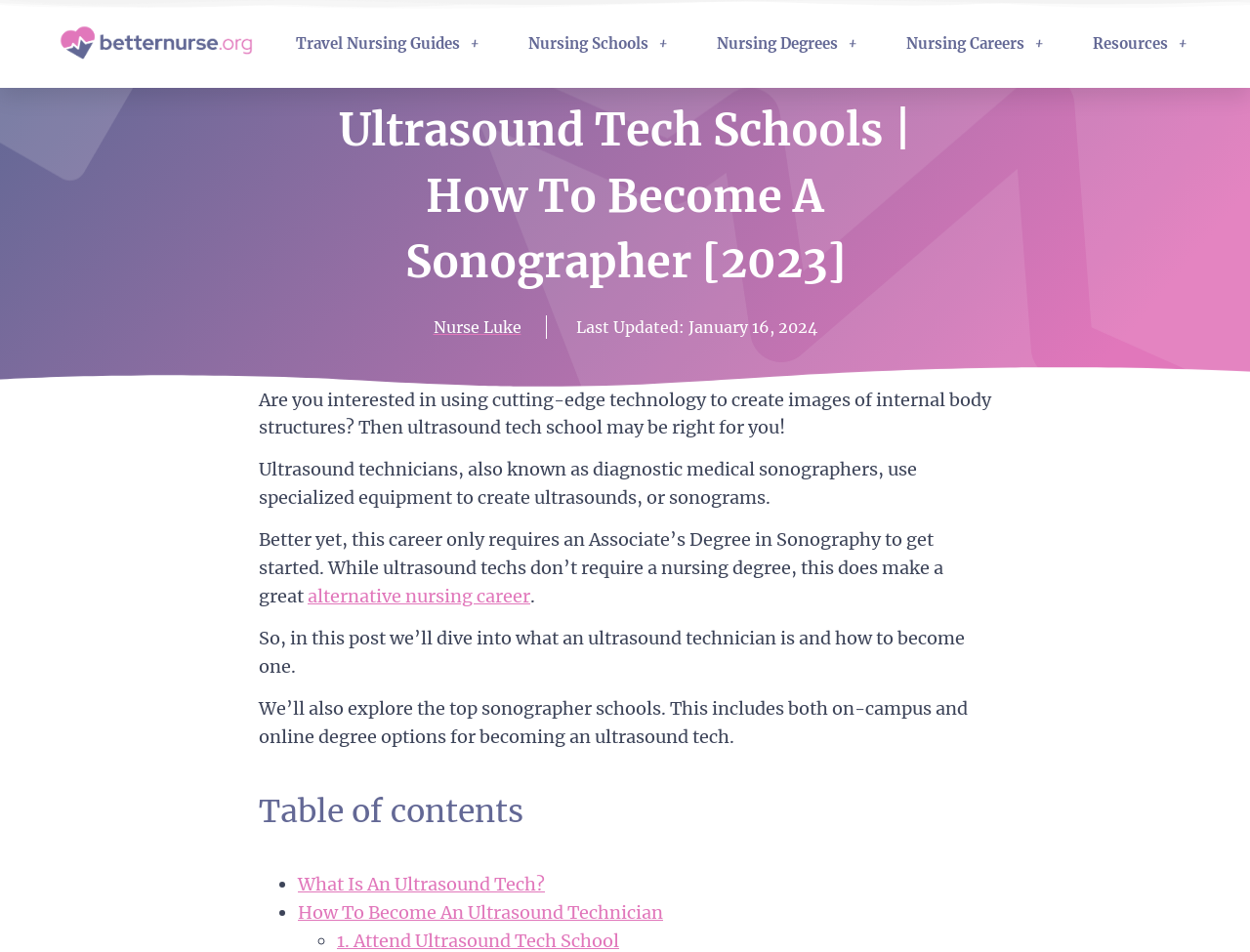Provide the bounding box coordinates of the section that needs to be clicked to accomplish the following instruction: "Check 'Travel Nursing Guides +' menu."

[0.237, 0.0, 0.384, 0.092]